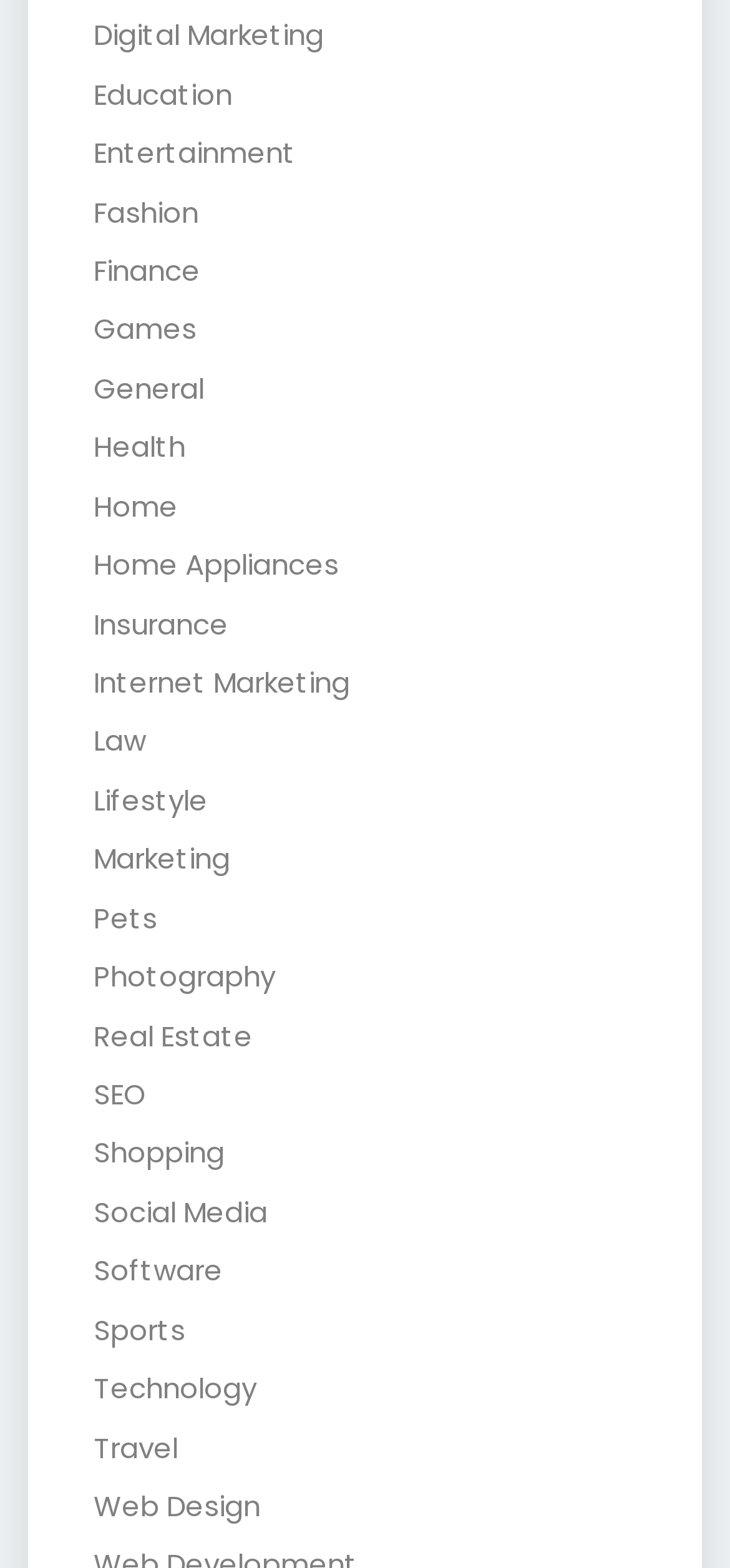Please indicate the bounding box coordinates for the clickable area to complete the following task: "Explore Fashion". The coordinates should be specified as four float numbers between 0 and 1, i.e., [left, top, right, bottom].

[0.128, 0.123, 0.272, 0.148]